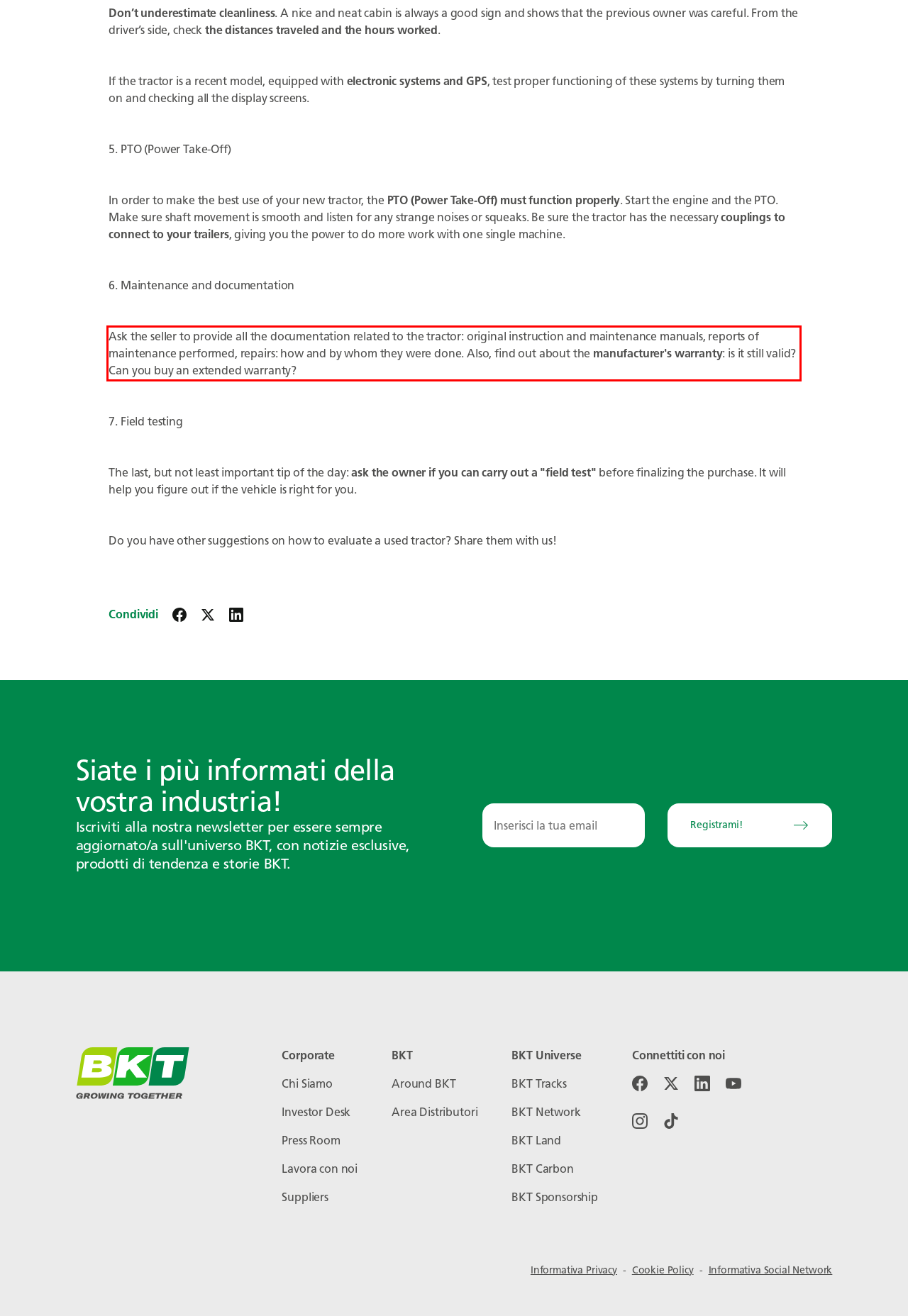You are provided with a screenshot of a webpage containing a red bounding box. Please extract the text enclosed by this red bounding box.

Ask the seller to provide all the documentation related to the tractor: original instruction and maintenance manuals, reports of maintenance performed, repairs: how and by whom they were done. Also, find out about the manufacturer's warranty: is it still valid? Can you buy an extended warranty?